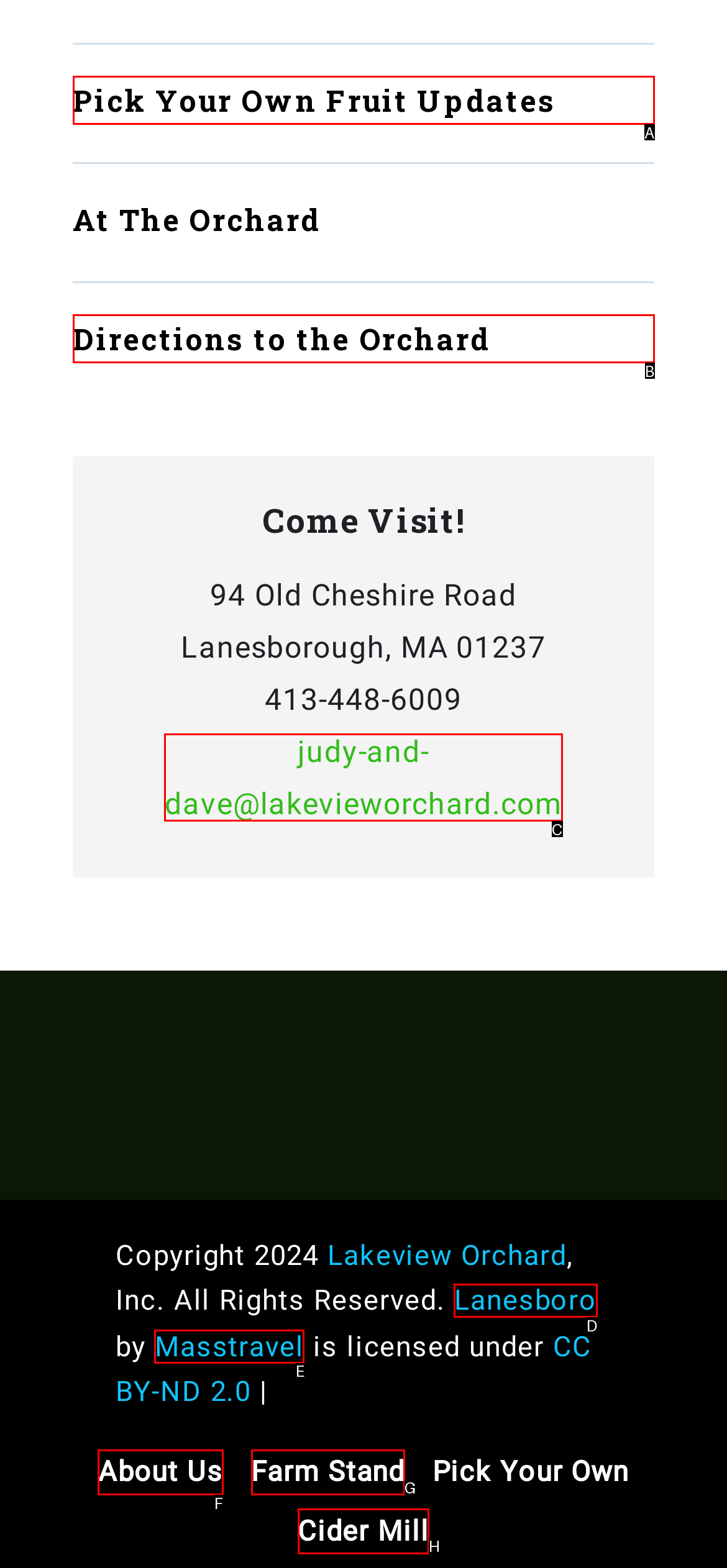Identify the HTML element to select in order to accomplish the following task: Learn about 'Cider Mill'
Reply with the letter of the chosen option from the given choices directly.

H